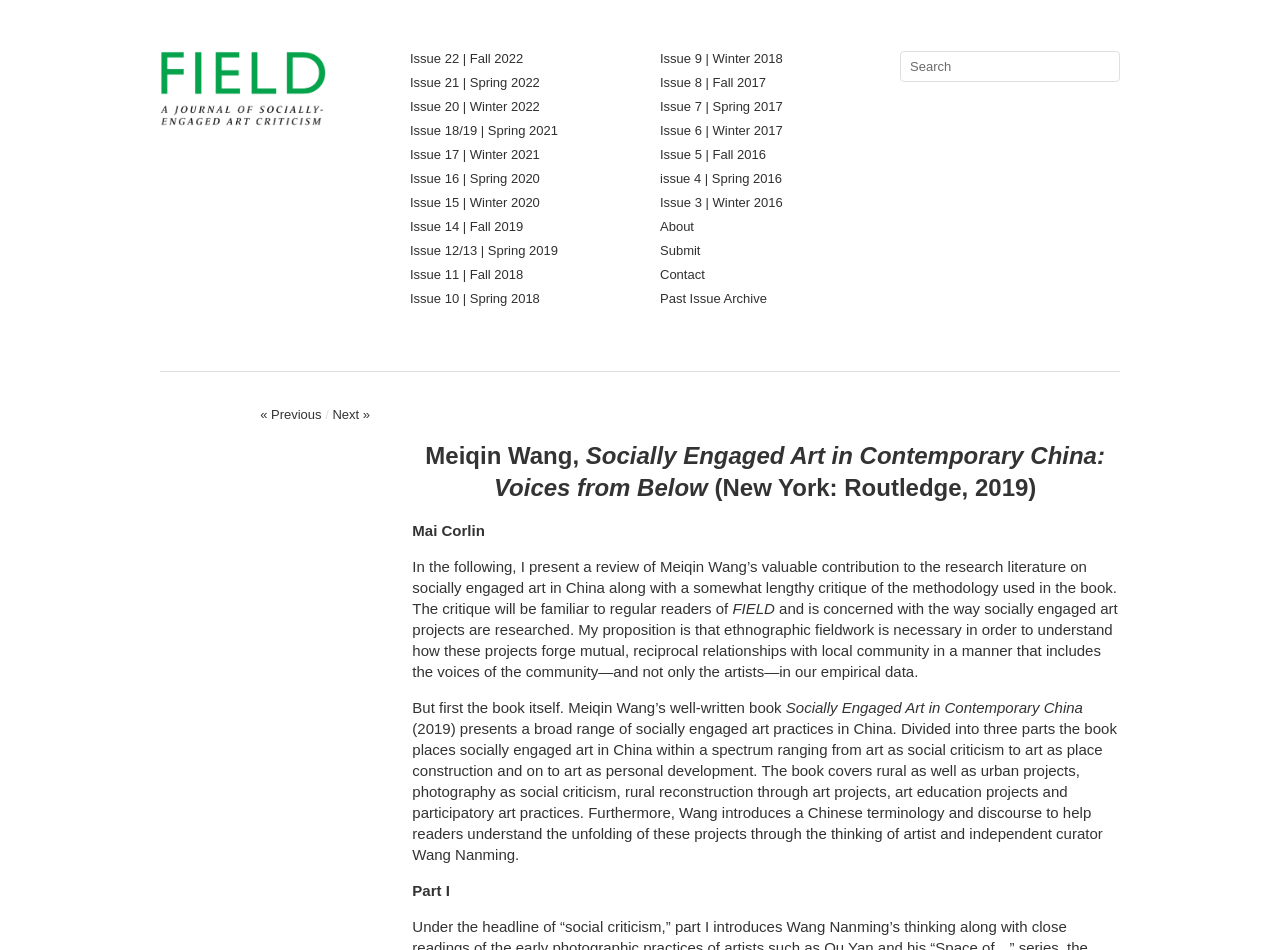What is the publisher of the book?
Using the image, give a concise answer in the form of a single word or short phrase.

Routledge